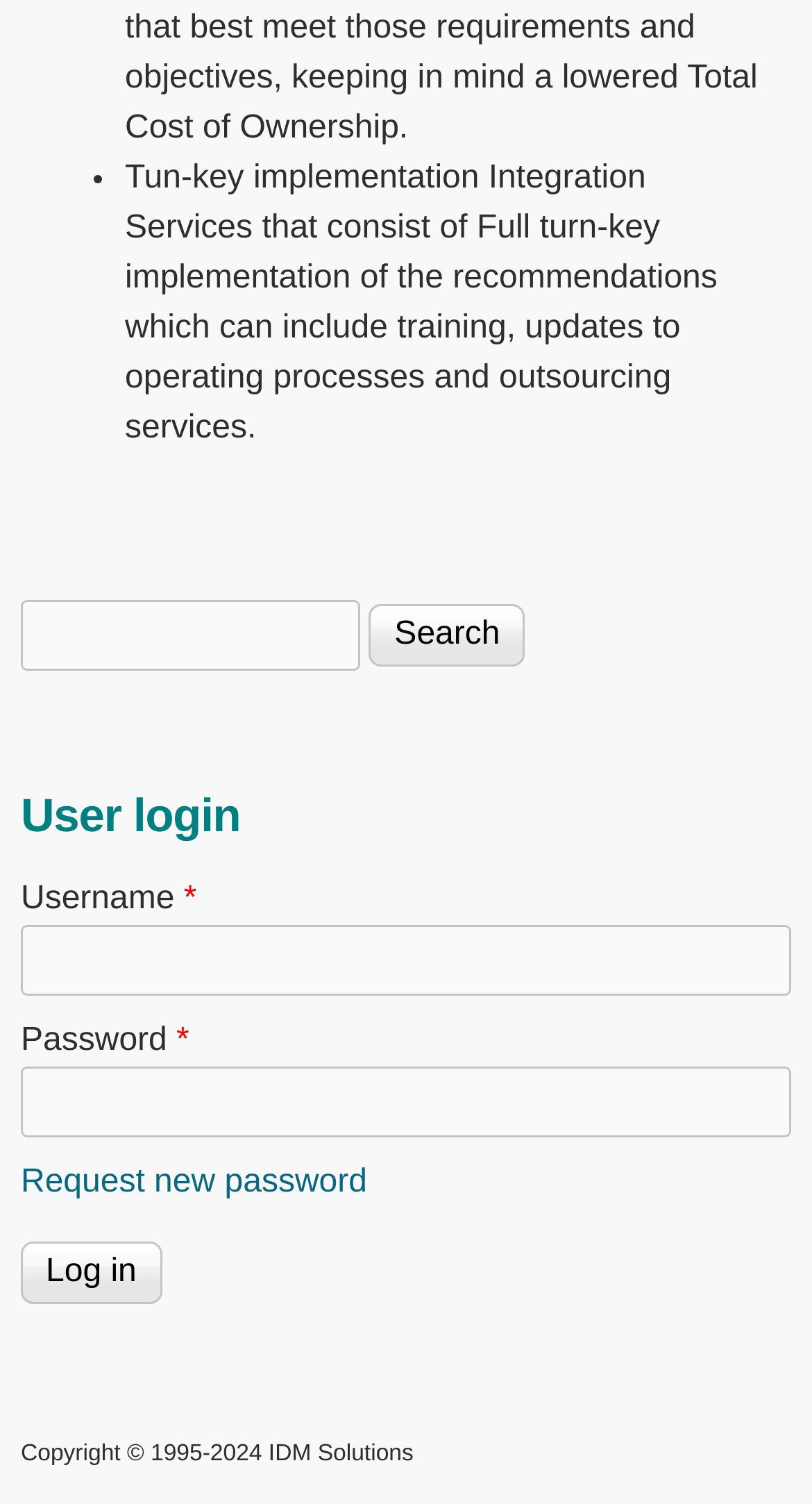Determine the bounding box for the described HTML element: "name="op" value="Search"". Ensure the coordinates are four float numbers between 0 and 1 in the format [left, top, right, bottom].

[0.455, 0.402, 0.647, 0.443]